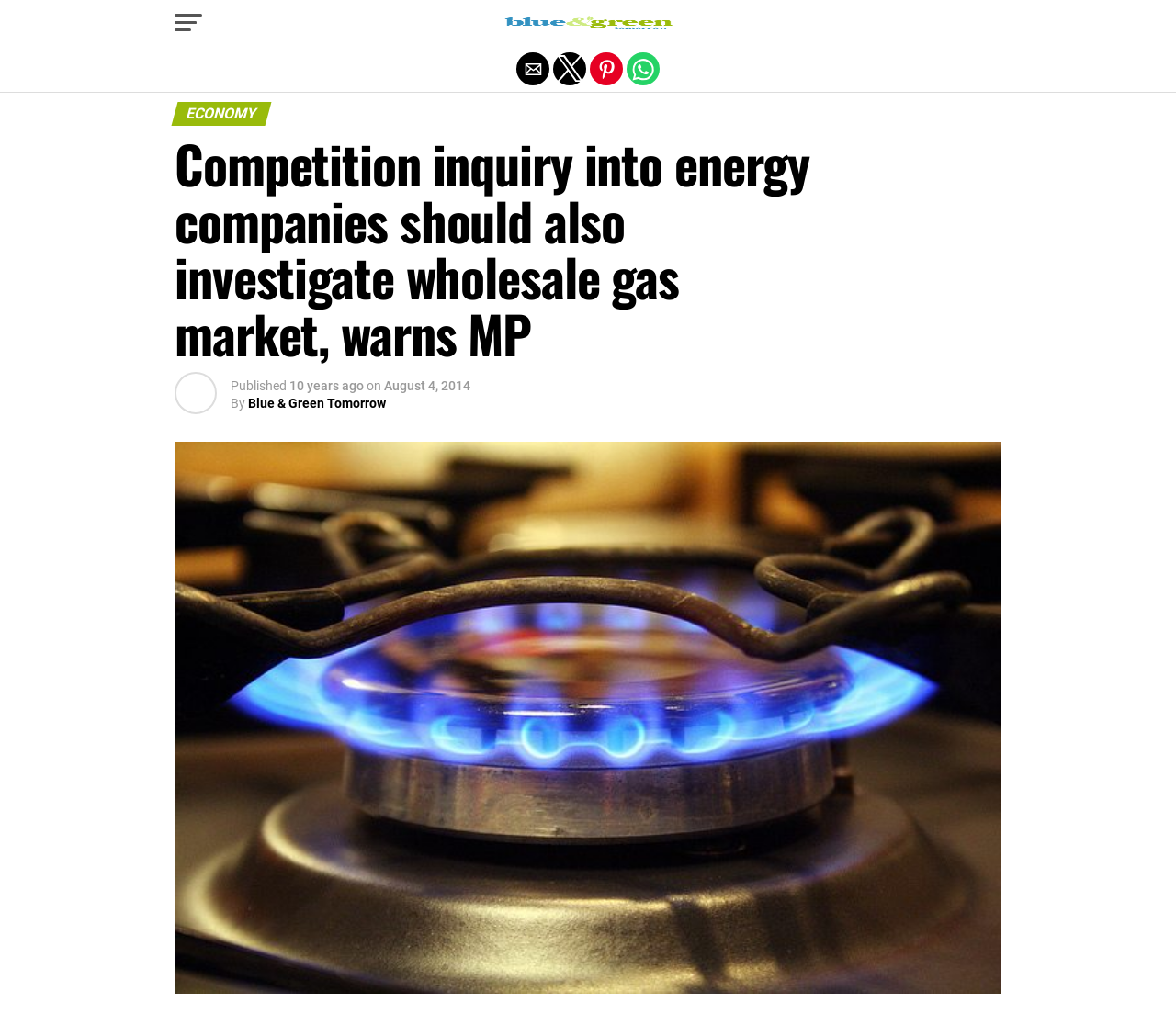Observe the image and answer the following question in detail: What can be done with the article?

I found the options to share the article by looking at the buttons 'Share by email', 'Share by twitter', 'Share by pinterest', and 'Share by whatsapp' which are located at the top of the webpage.